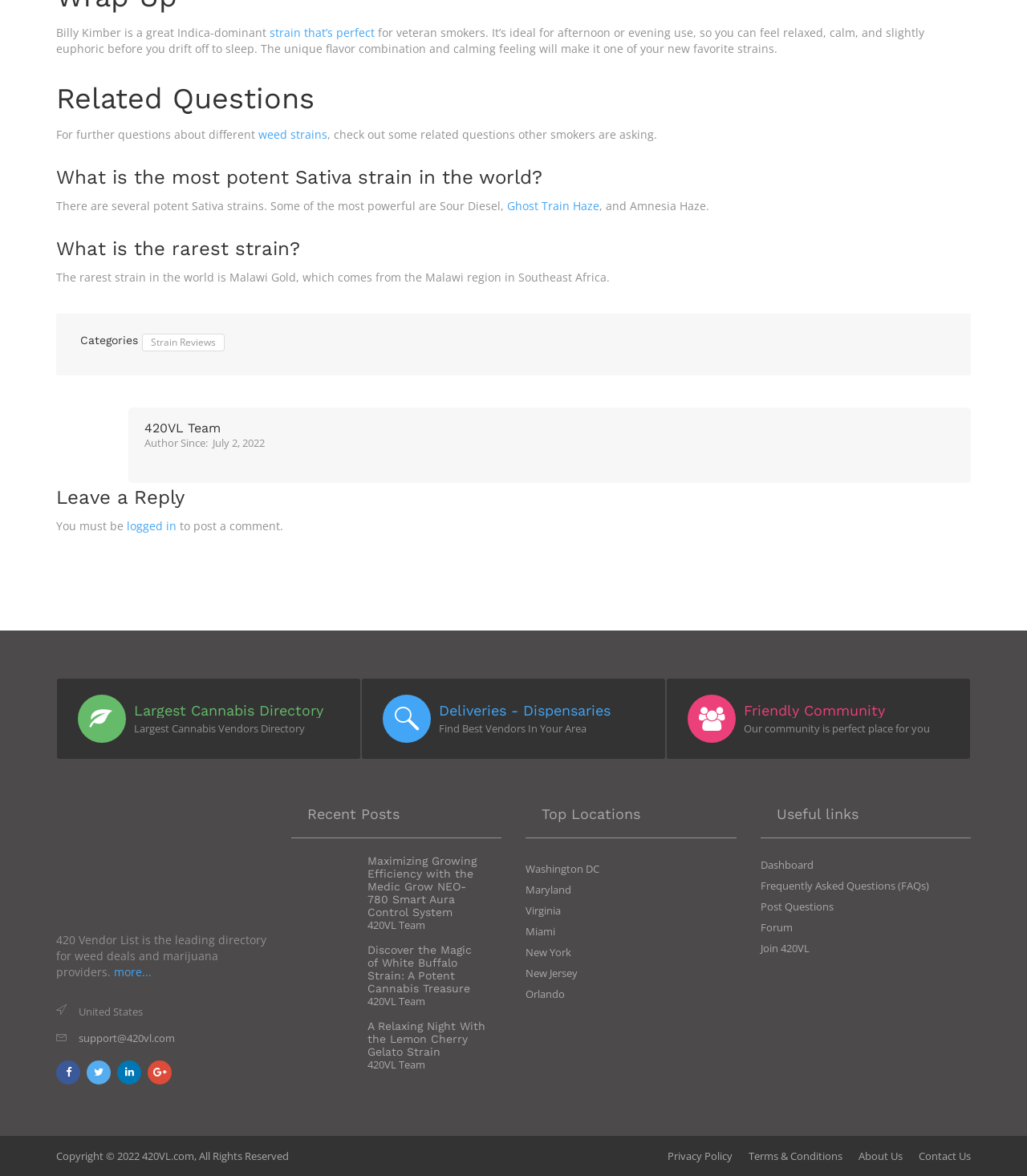Identify the bounding box coordinates for the region of the element that should be clicked to carry out the instruction: "View Jessica Meir's profile". The bounding box coordinates should be four float numbers between 0 and 1, i.e., [left, top, right, bottom].

None